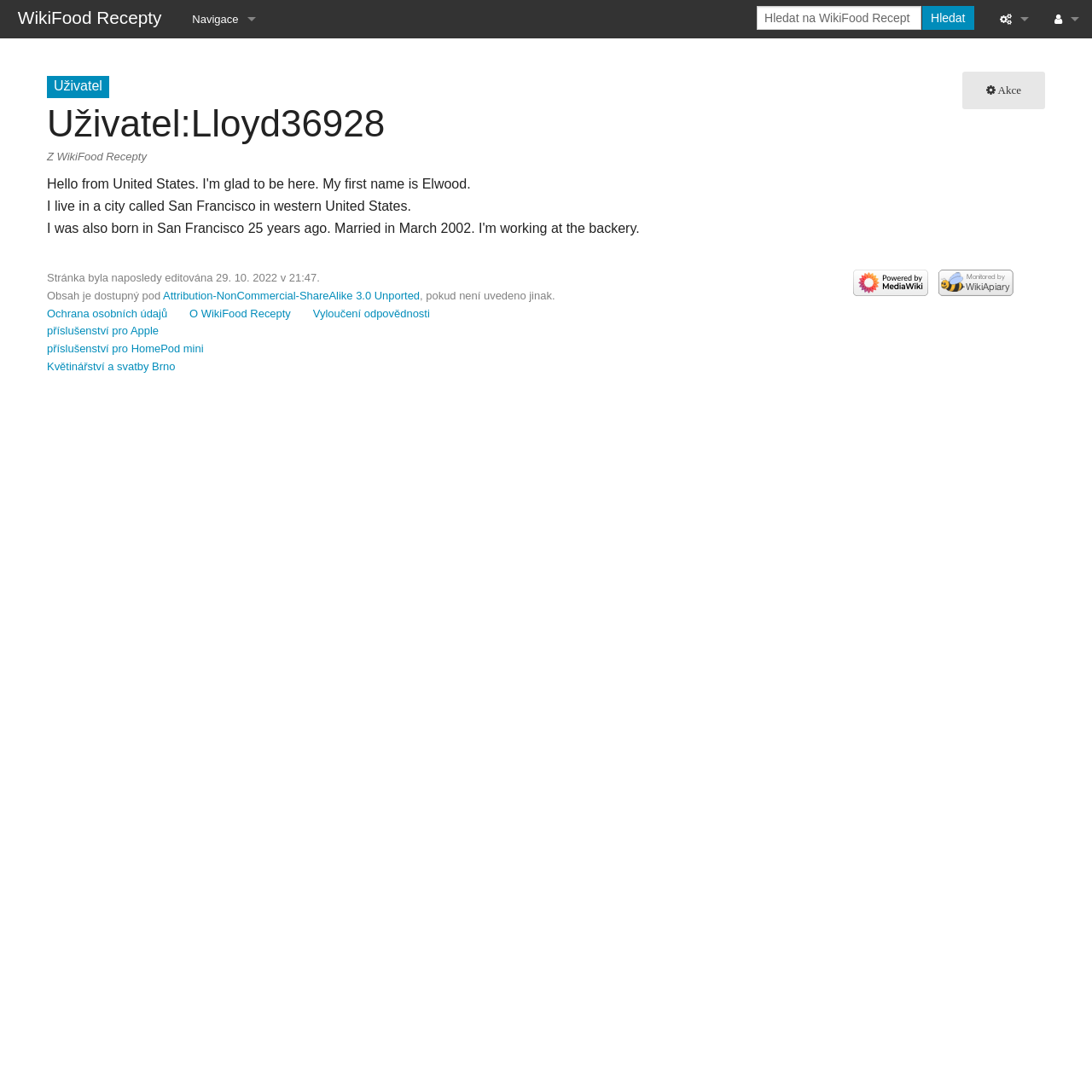Identify the bounding box of the UI element described as follows: "Přihlášení". Provide the coordinates as four float numbers in the range of 0 to 1 [left, top, right, bottom].

[0.954, 0.145, 1.0, 0.181]